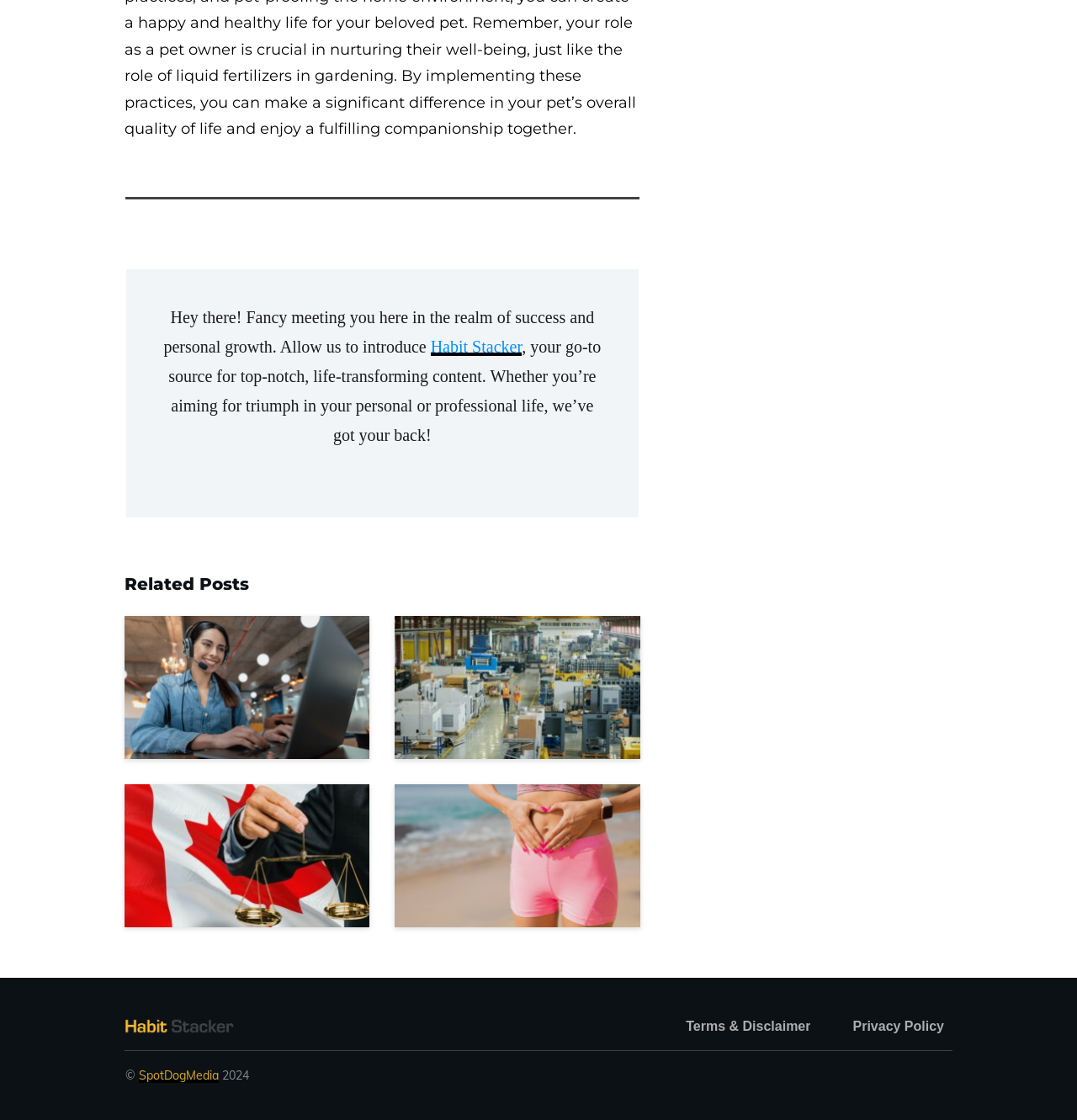What is the name of the website?
Based on the image, give a one-word or short phrase answer.

Habit Stacker